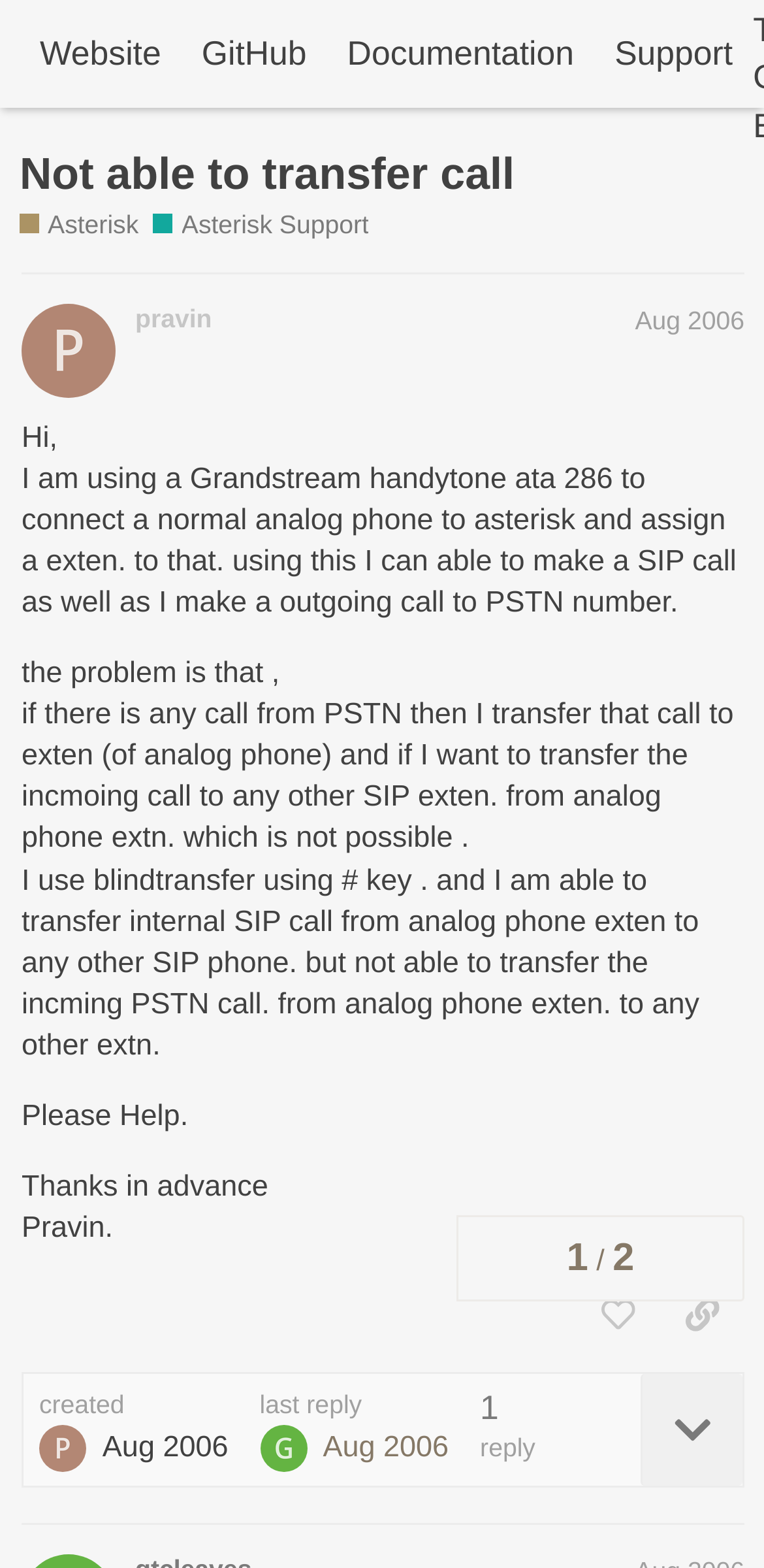Can you determine the bounding box coordinates of the area that needs to be clicked to fulfill the following instruction: "Click on the Asterisk Community link"?

[0.026, 0.012, 0.118, 0.057]